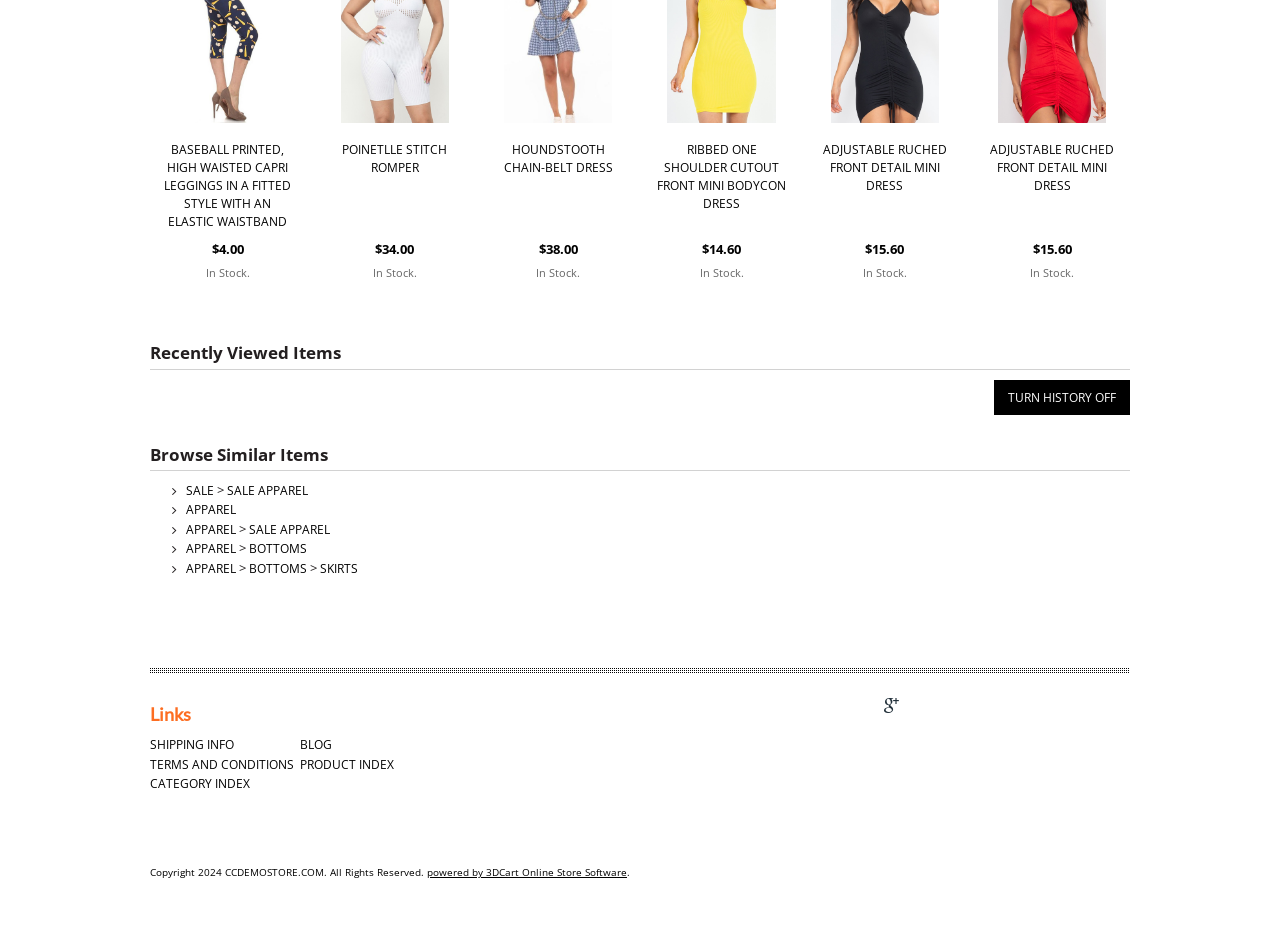Kindly provide the bounding box coordinates of the section you need to click on to fulfill the given instruction: "Turn history off".

[0.777, 0.402, 0.883, 0.44]